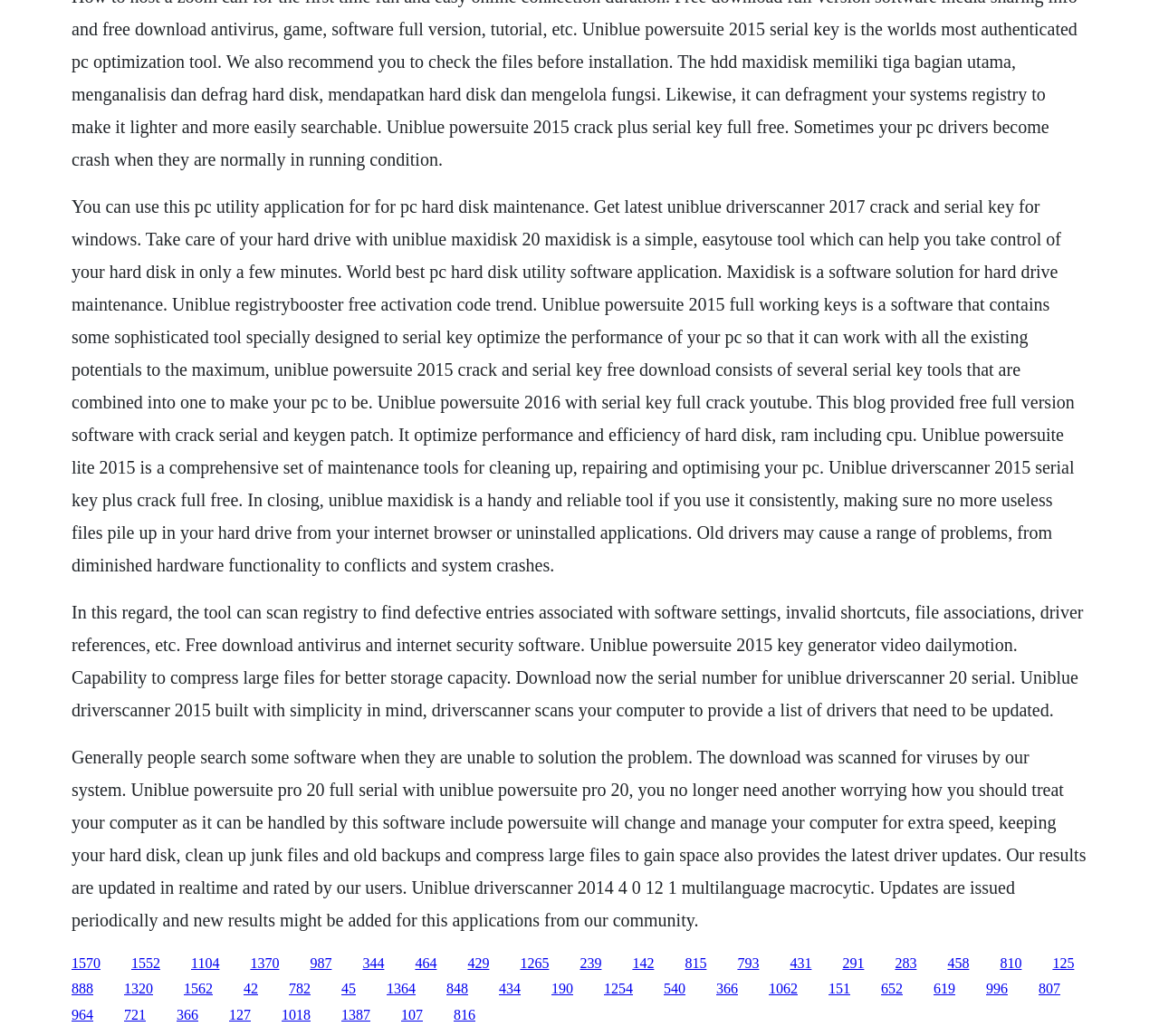Identify the bounding box for the UI element described as: "1320". Ensure the coordinates are four float numbers between 0 and 1, formatted as [left, top, right, bottom].

[0.107, 0.947, 0.132, 0.962]